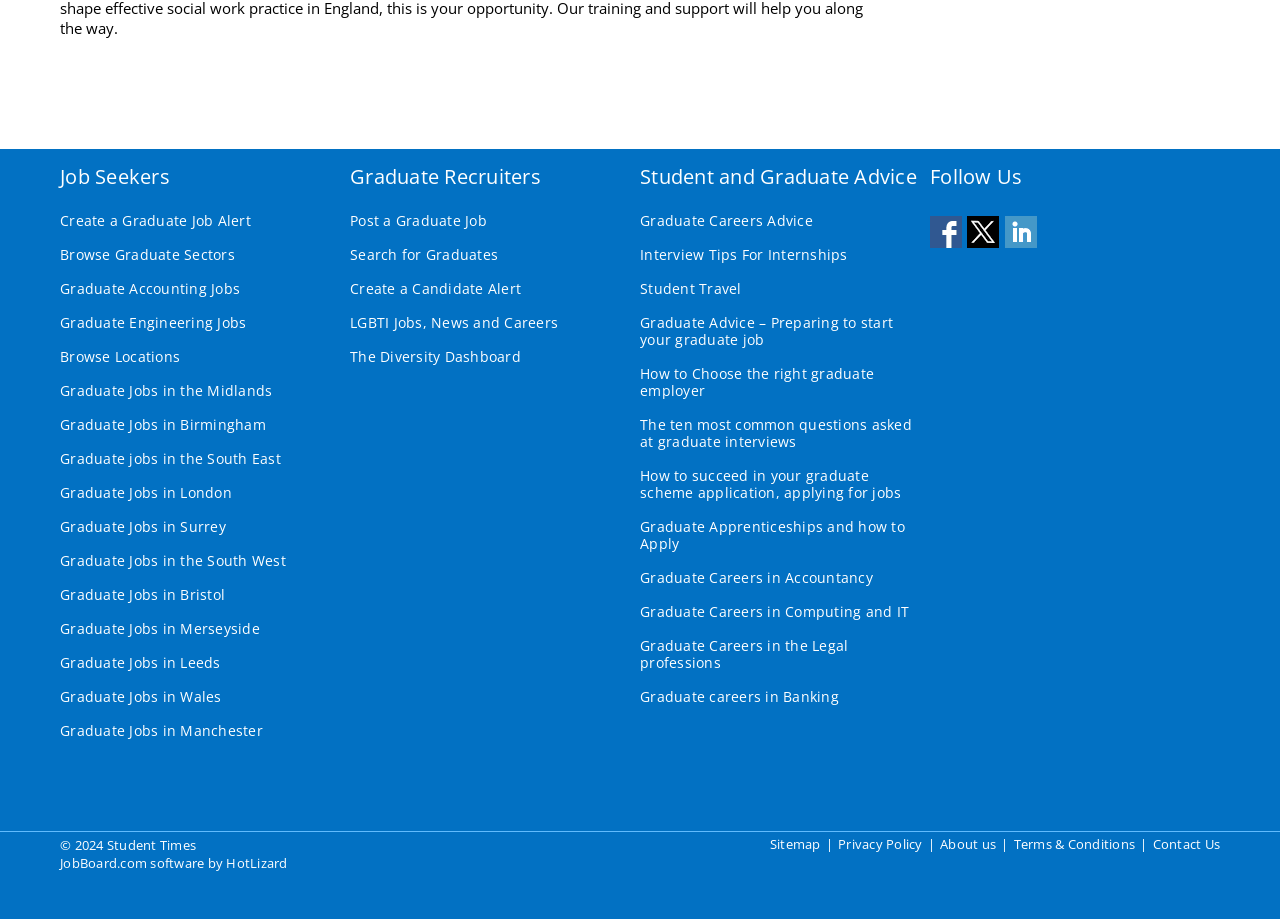Find and specify the bounding box coordinates that correspond to the clickable region for the instruction: "Post a Graduate Job".

[0.273, 0.226, 0.38, 0.255]